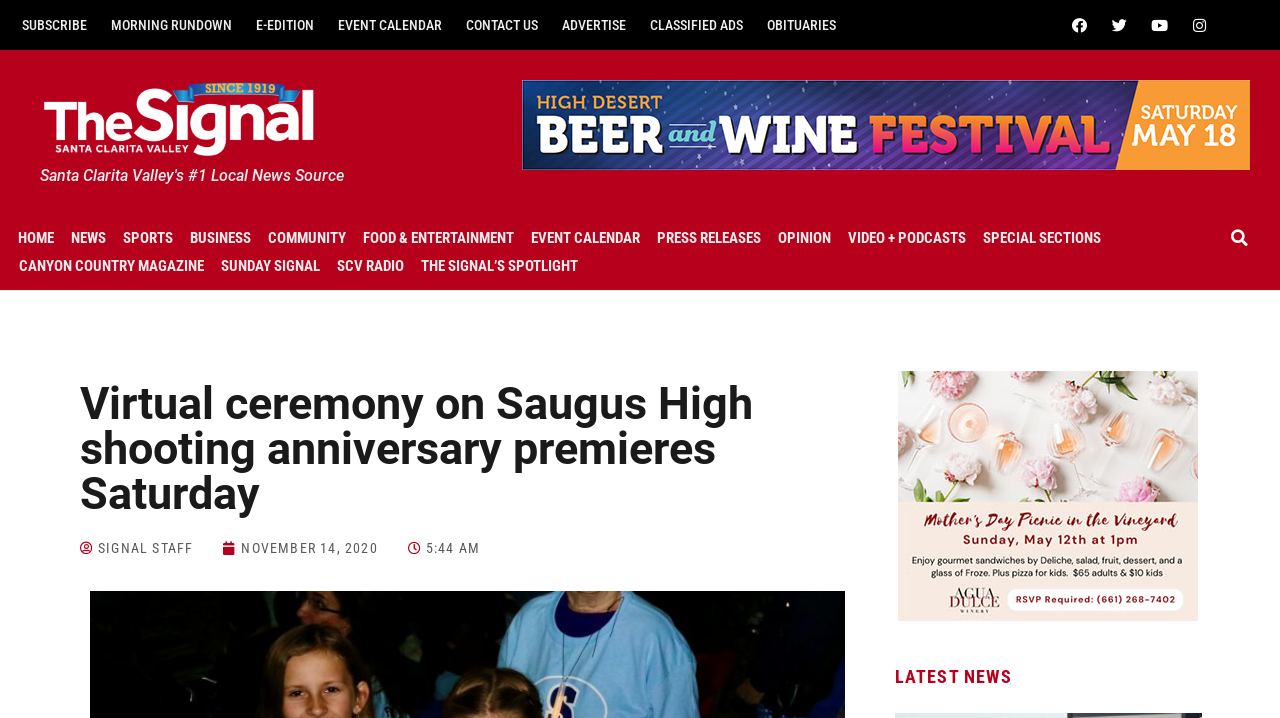Determine the bounding box coordinates for the element that should be clicked to follow this instruction: "Watch a video or podcast". The coordinates should be given as four float numbers between 0 and 1, in the format [left, top, right, bottom].

[0.656, 0.312, 0.761, 0.351]